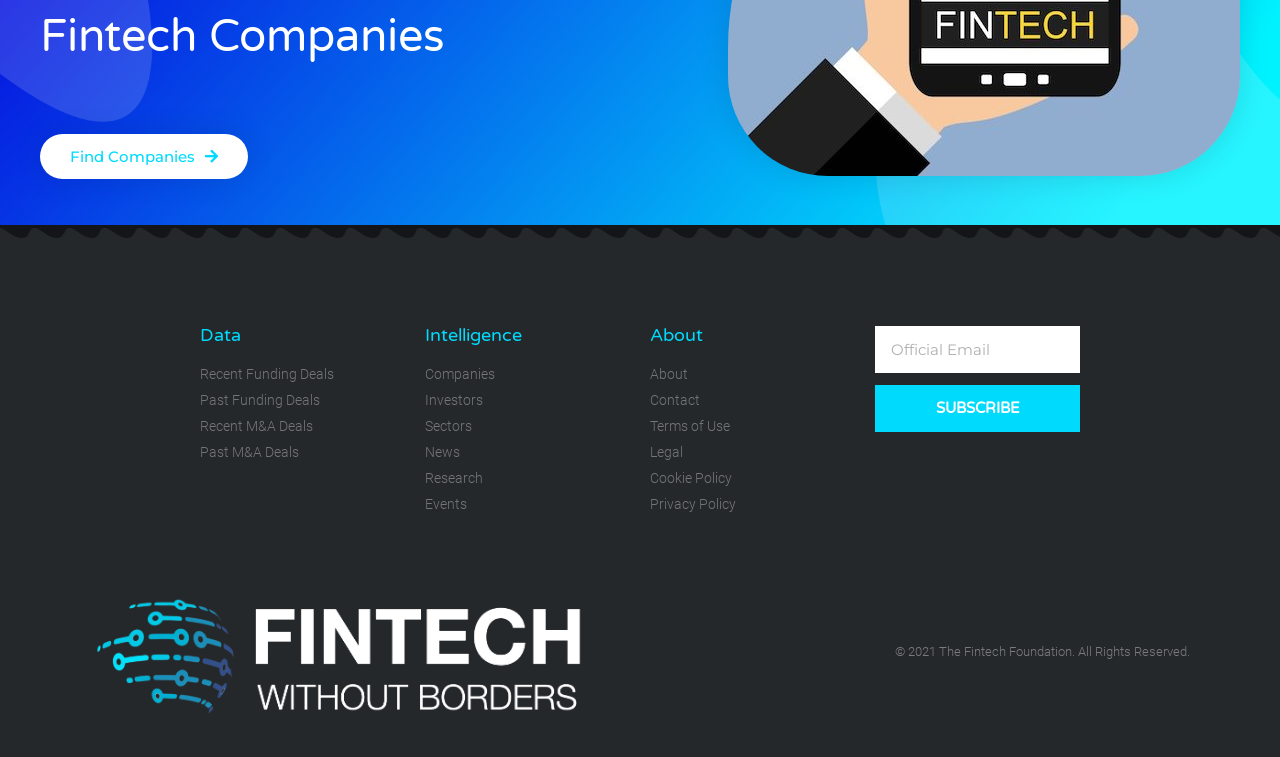Locate the bounding box coordinates of the segment that needs to be clicked to meet this instruction: "Search for companies".

[0.684, 0.431, 0.844, 0.493]